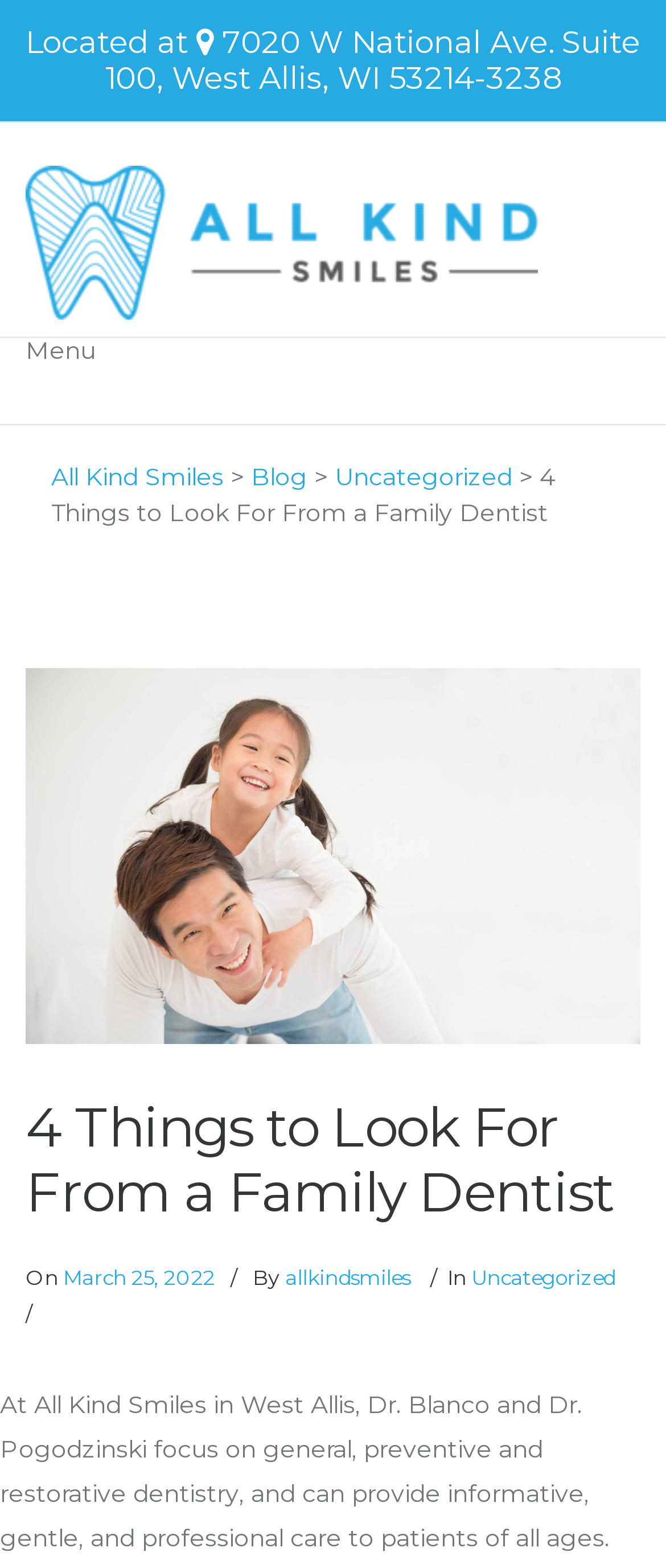Can you determine the main header of this webpage?

4 Things to Look For From a Family Dentist